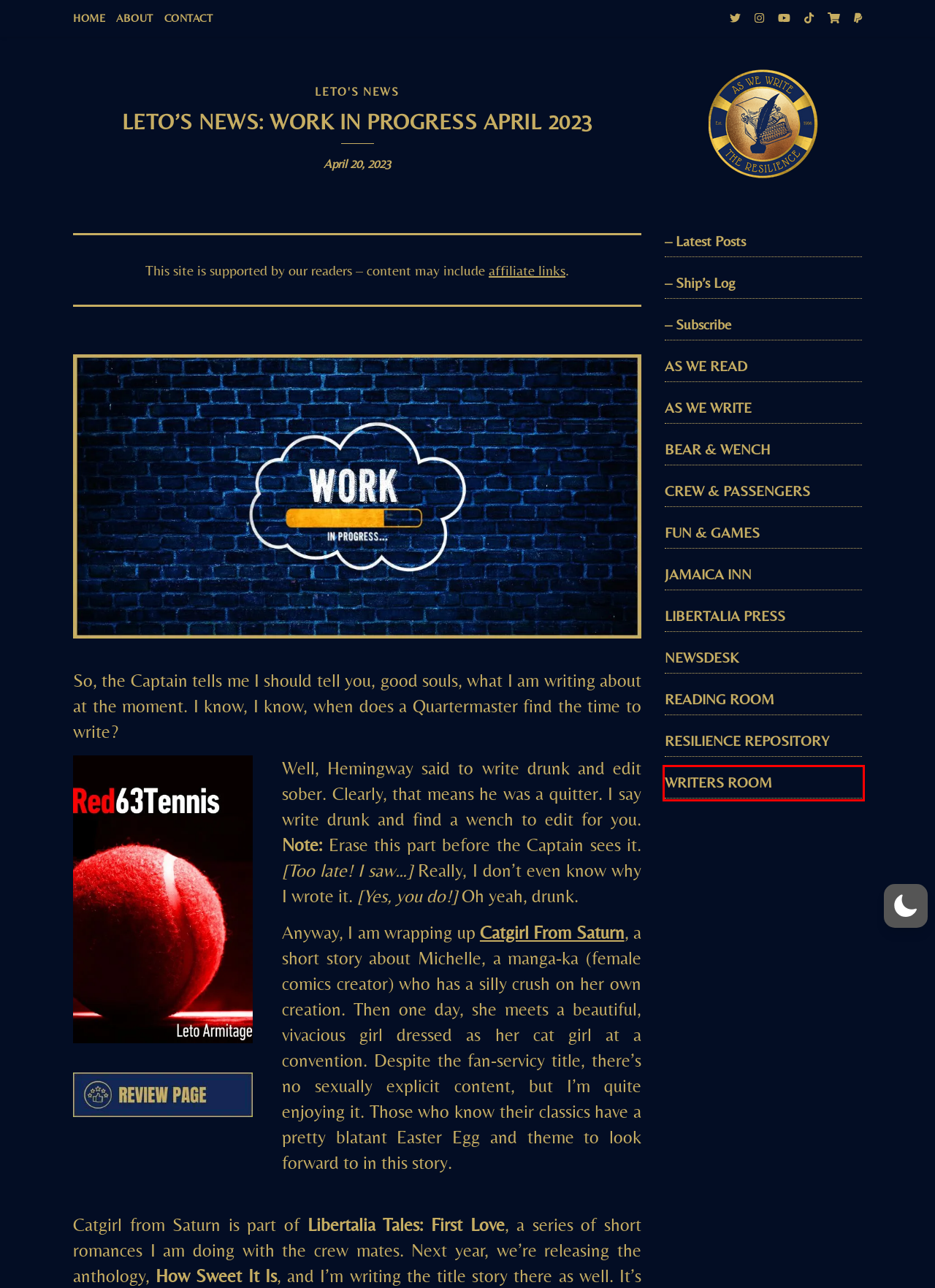You have a screenshot of a webpage with an element surrounded by a red bounding box. Choose the webpage description that best describes the new page after clicking the element inside the red bounding box. Here are the candidates:
A. LETO'S NEWS Archives -
B. RESILIENCE CREW & PASSENGERS -
C. LATEST POSTS Archives -
D. RESILIENCE REPOSITORY -
E. RESILIENCE READING ROOM -
F. ABOUT PAGE -
G. WRITERS ROOM Archives -
H. BEAR & WENCH Archives -

G